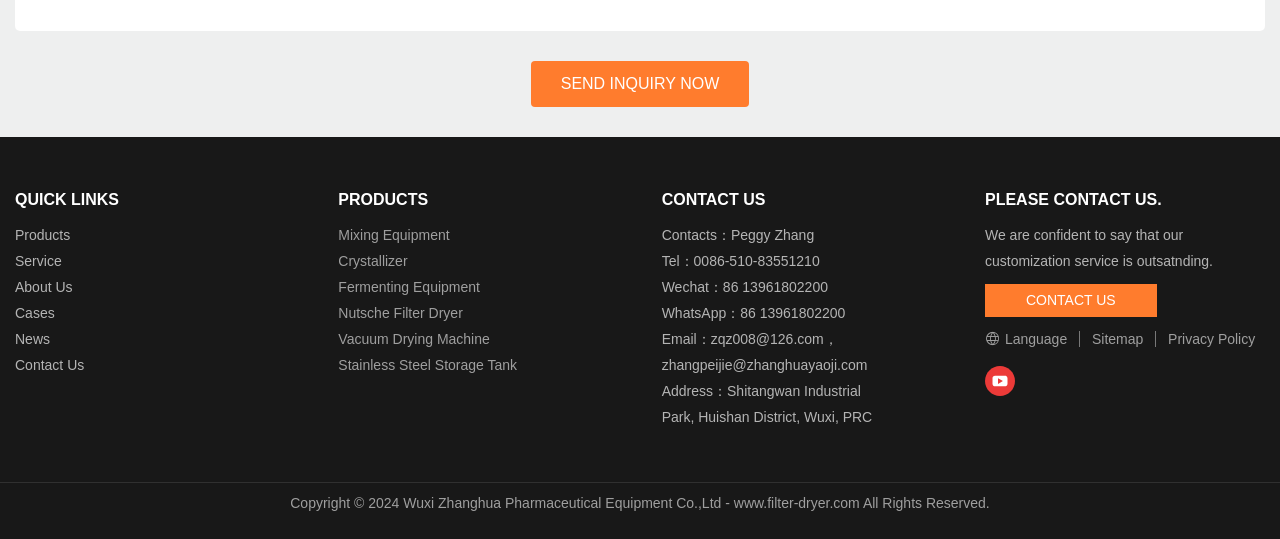Using the elements shown in the image, answer the question comprehensively: How can I contact Peggy Zhang?

According to the webpage, Peggy Zhang can be contacted through telephone number 0086-510-83551210 or Wechat 86 13961802200, as listed under the 'CONTACT US' section.